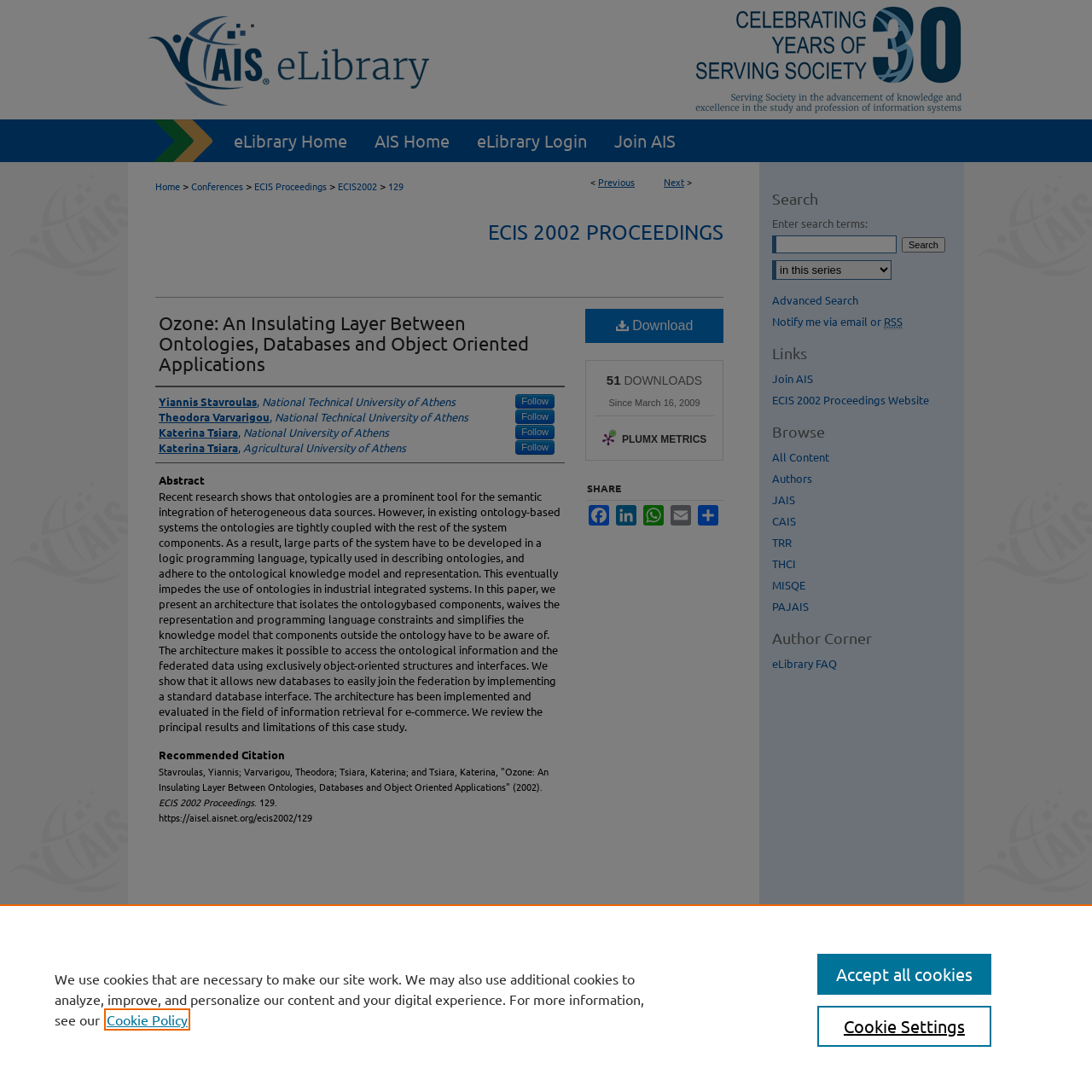Find the bounding box coordinates for the area that must be clicked to perform this action: "Click on the 'Menu' link".

[0.953, 0.0, 1.0, 0.039]